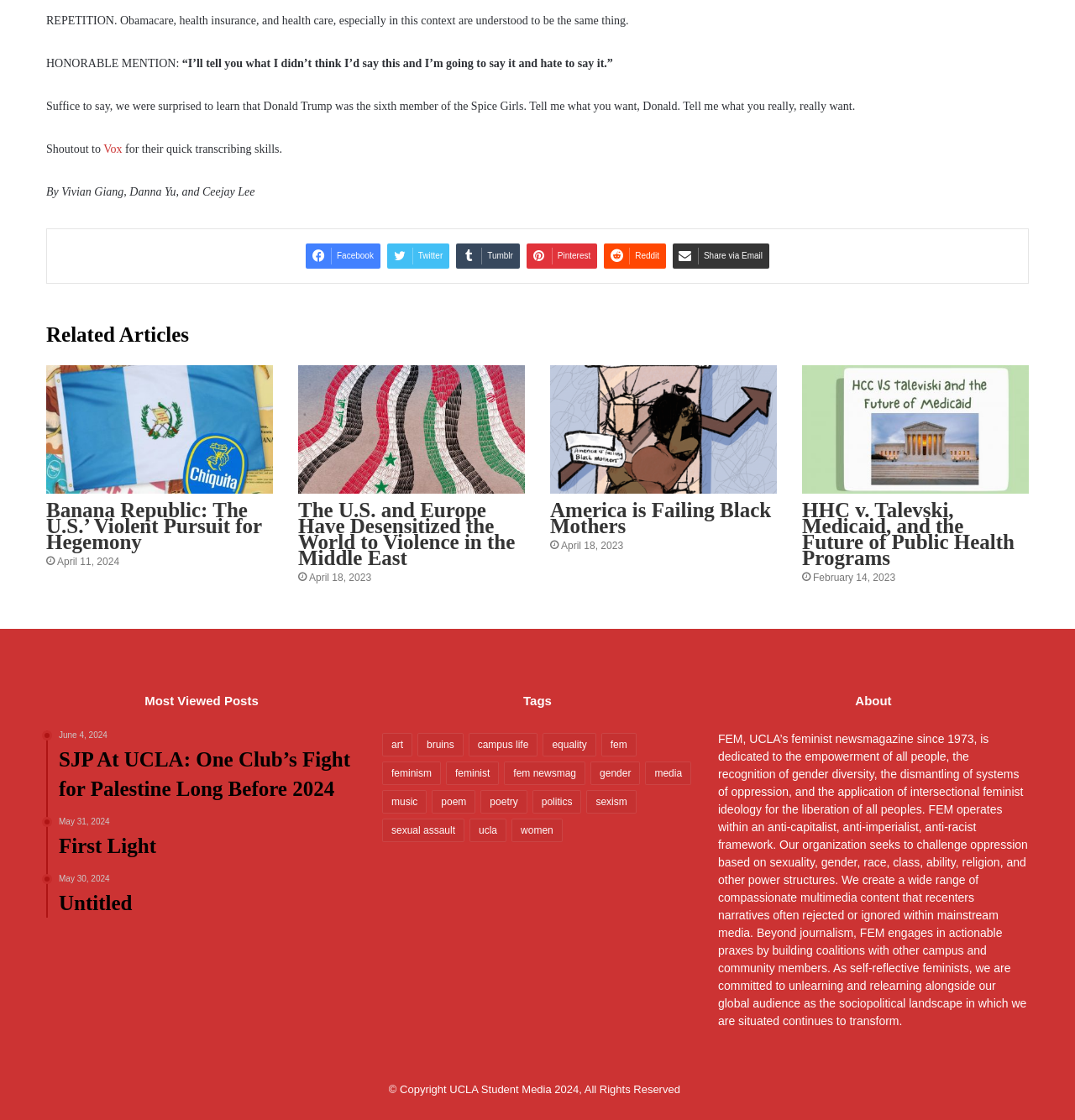Pinpoint the bounding box coordinates of the element to be clicked to execute the instruction: "Explore the tag 'feminism'".

[0.355, 0.68, 0.41, 0.701]